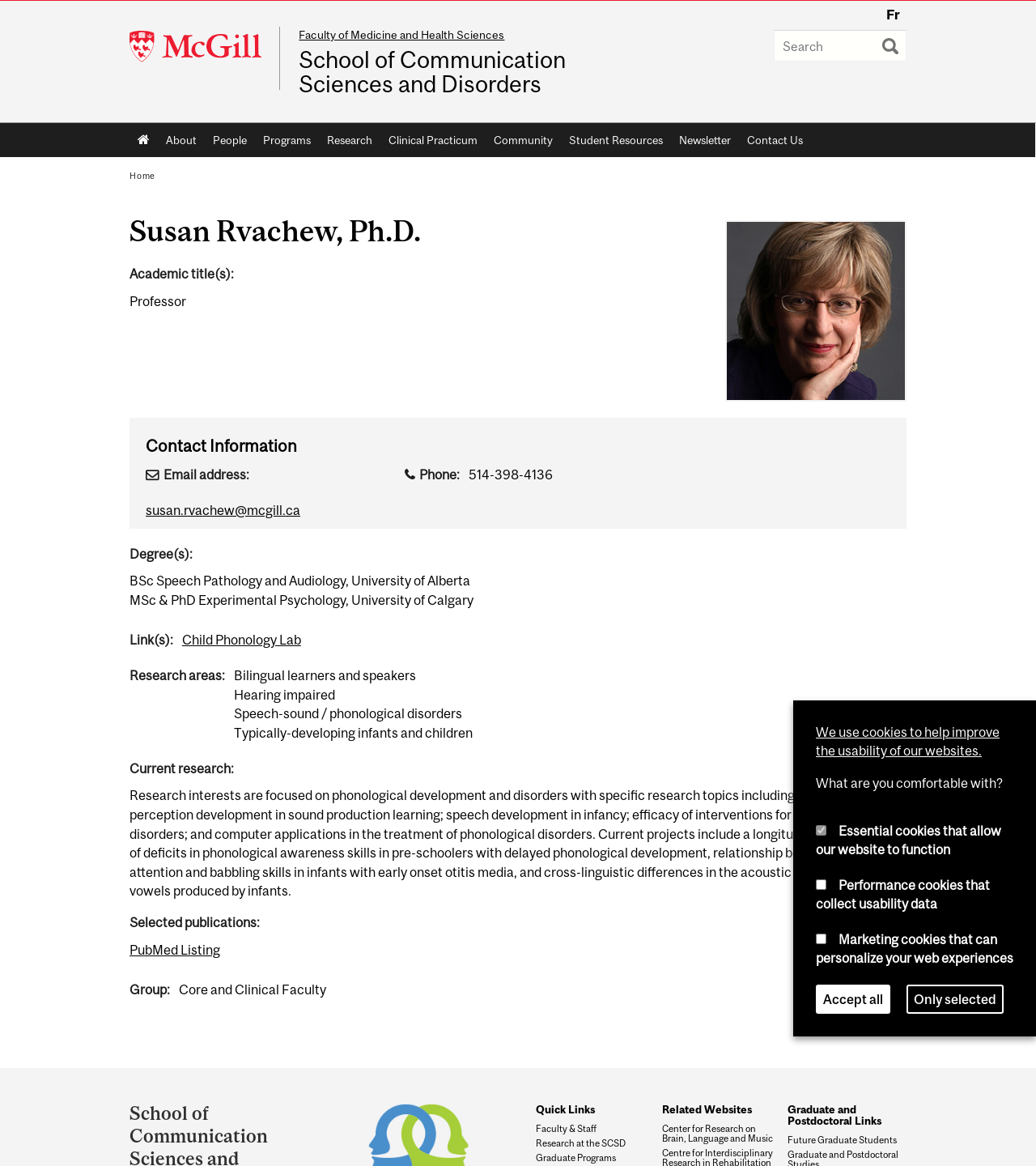Please determine the bounding box coordinates of the element to click in order to execute the following instruction: "Learn more about the Child Phonology Lab". The coordinates should be four float numbers between 0 and 1, specified as [left, top, right, bottom].

[0.176, 0.543, 0.29, 0.555]